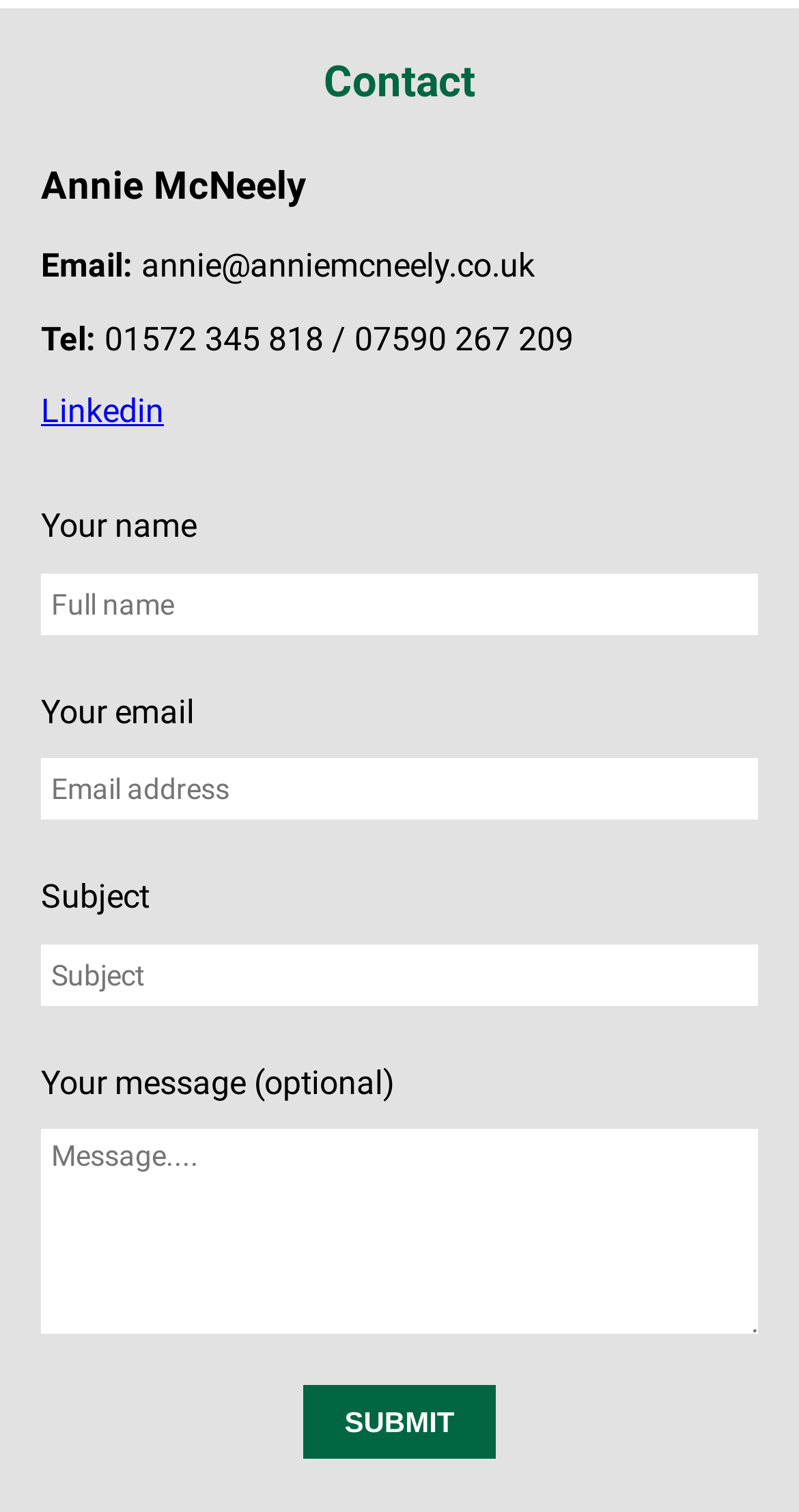How many phone numbers are provided?
Look at the image and construct a detailed response to the question.

Two phone numbers are provided, one starting with 01572 and the other starting with 07590, which are located next to the 'Tel:' label.